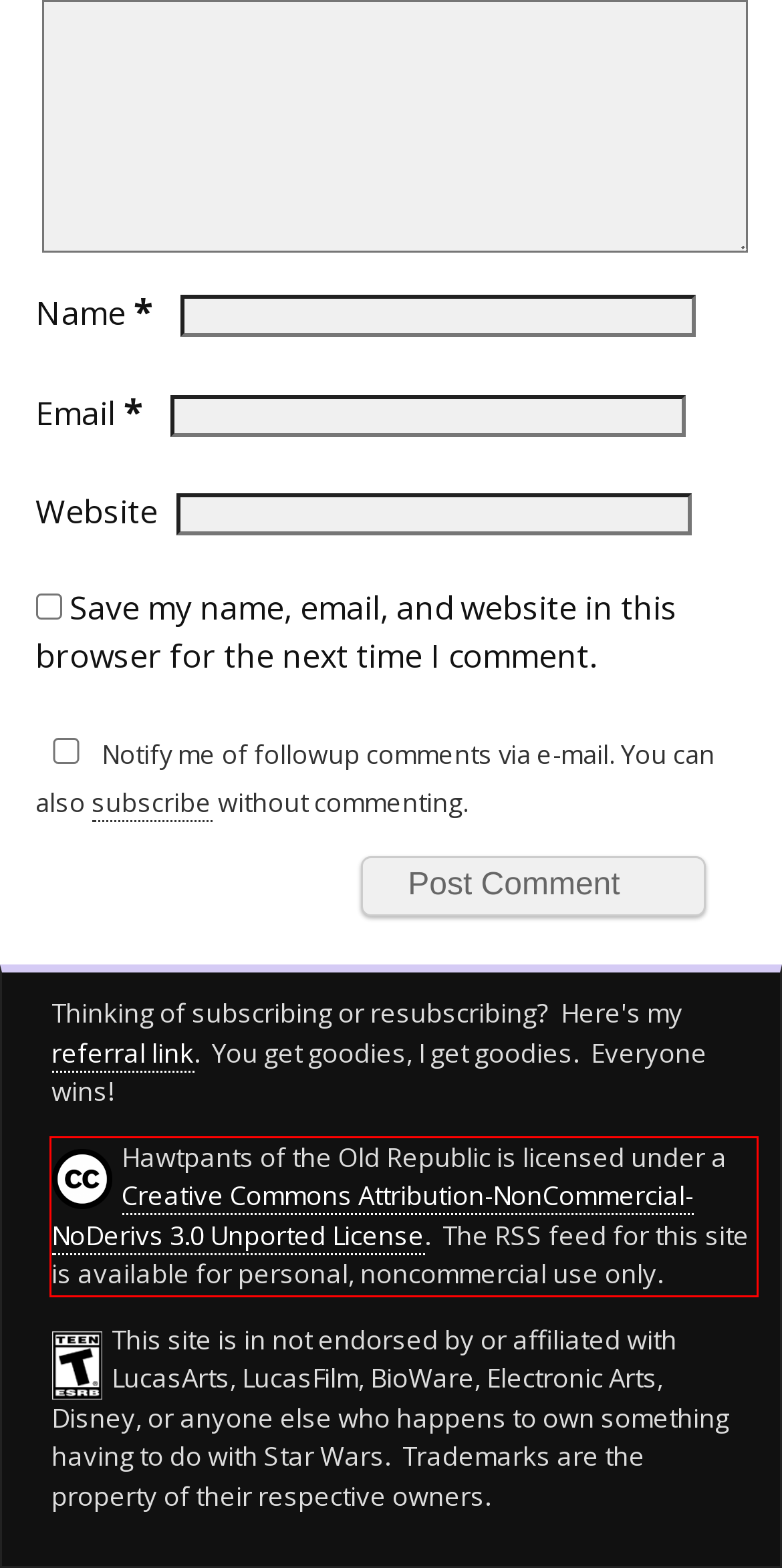Please identify and extract the text from the UI element that is surrounded by a red bounding box in the provided webpage screenshot.

Hawtpants of the Old Republic is licensed under a Creative Commons Attribution-NonCommercial-NoDerivs 3.0 Unported License. The RSS feed for this site is available for personal, noncommercial use only.